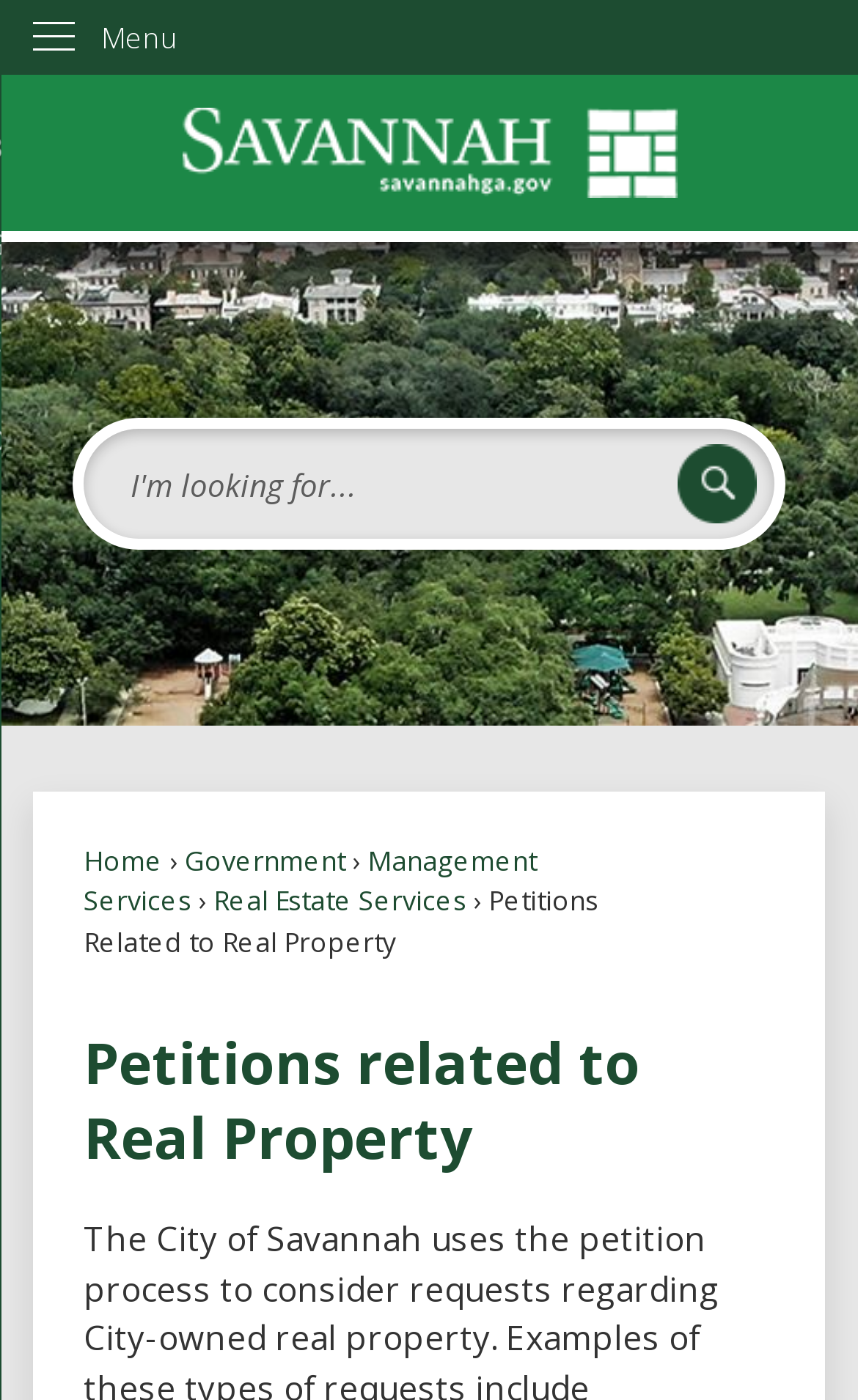What is the purpose of the search region?
Utilize the image to construct a detailed and well-explained answer.

The search region is a prominent feature on the webpage, located near the top. It contains a textbox and a search button. The presence of this region suggests that the website has a large amount of content and allows users to search for specific information. Therefore, the purpose of the search region is to enable users to search the website.